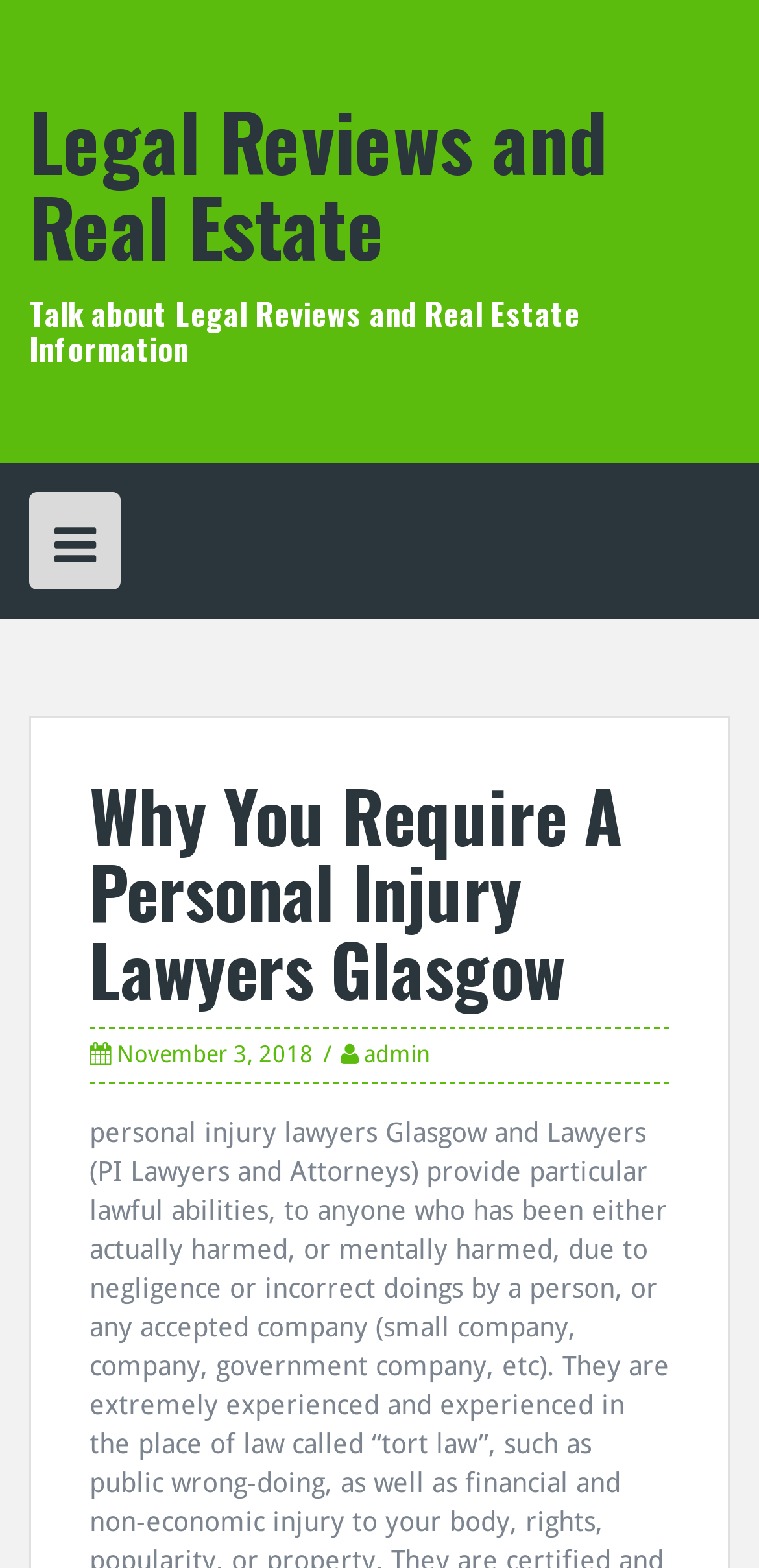From the element description Legal Reviews and Real Estate, predict the bounding box coordinates of the UI element. The coordinates must be specified in the format (top-left x, top-left y, bottom-right x, bottom-right y) and should be within the 0 to 1 range.

[0.038, 0.052, 0.8, 0.181]